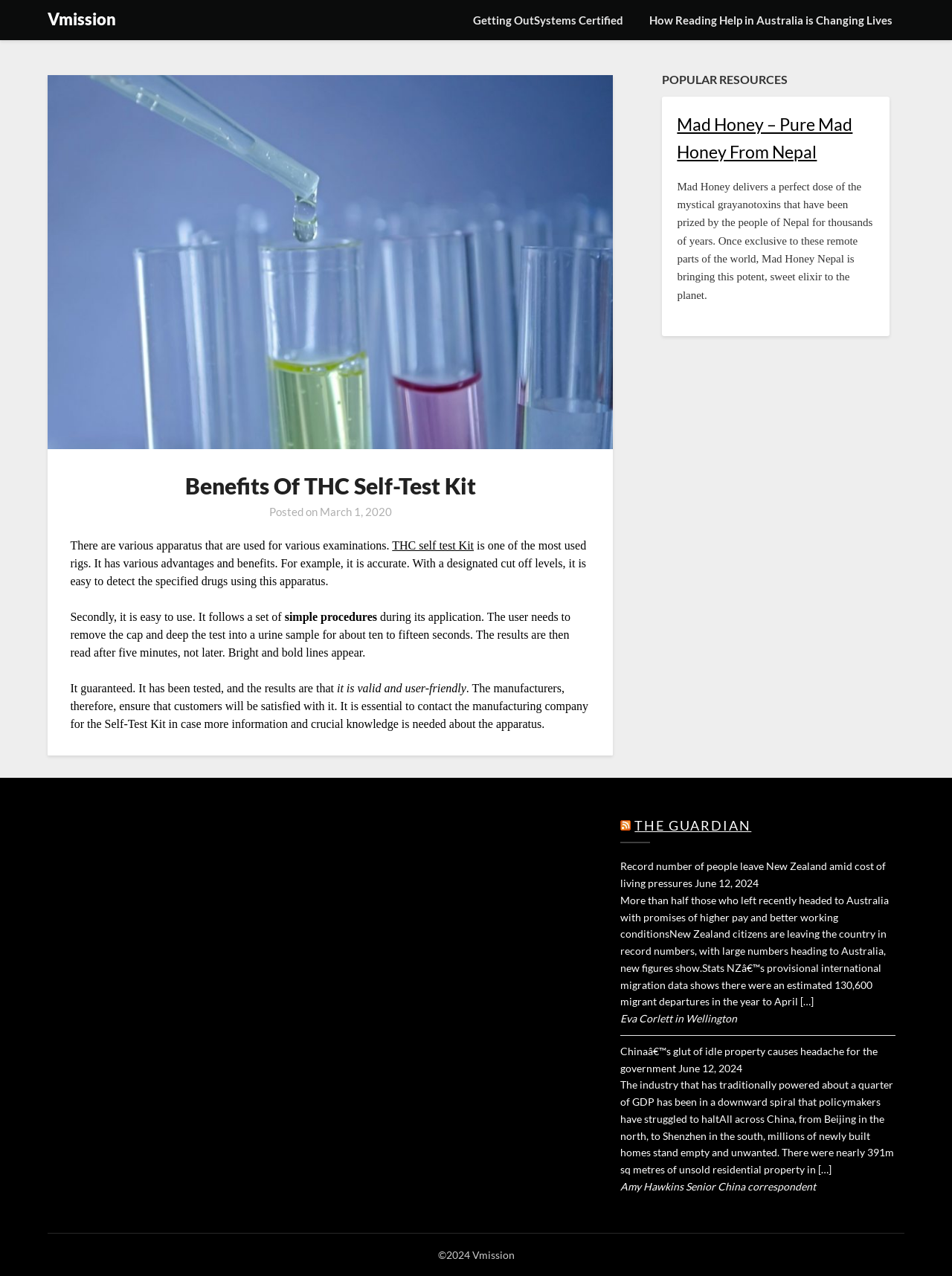What is the topic of the article in the webpage?
Look at the image and respond with a single word or a short phrase.

Benefits of THC self-test kit